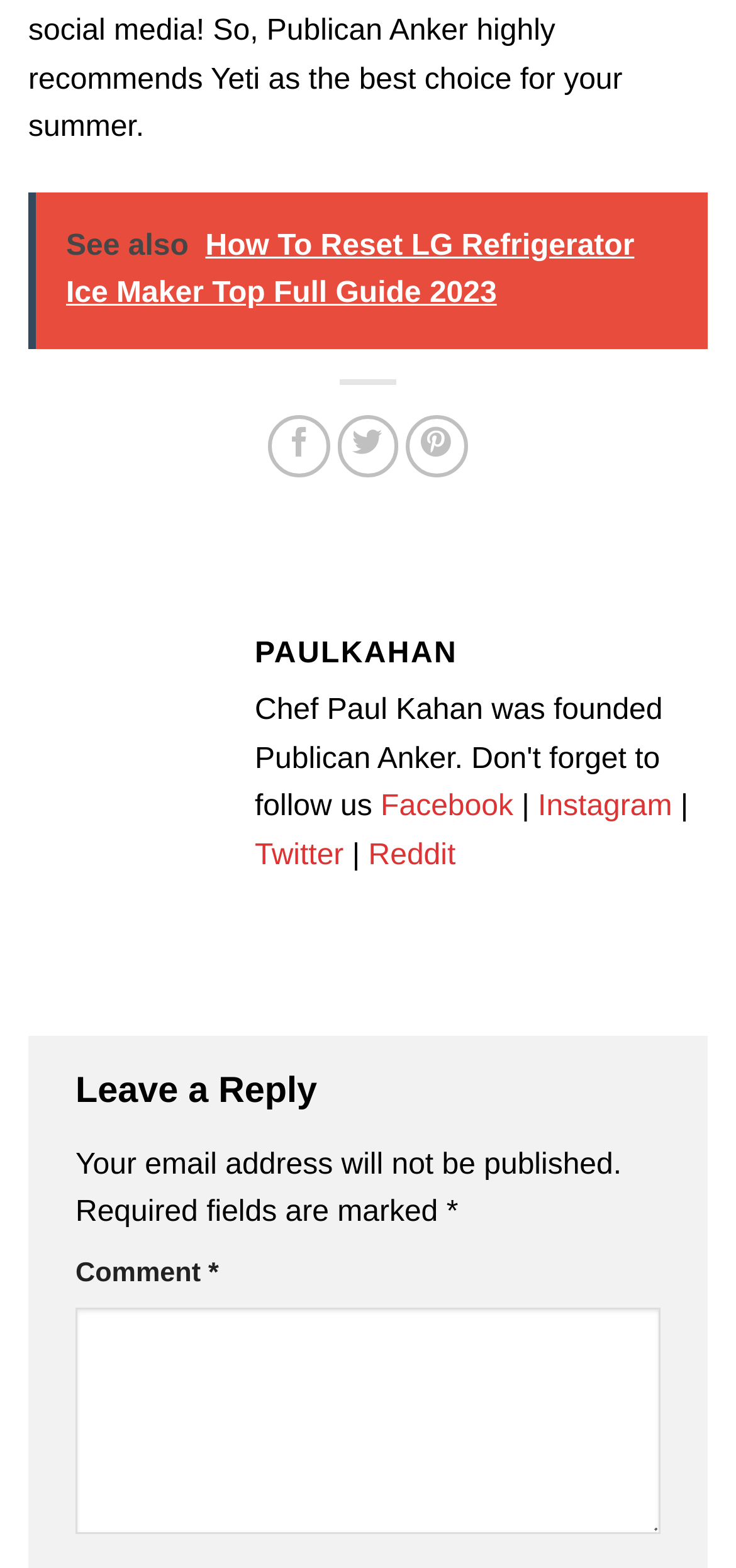Reply to the question below using a single word or brief phrase:
What is the label of the required field?

Comment